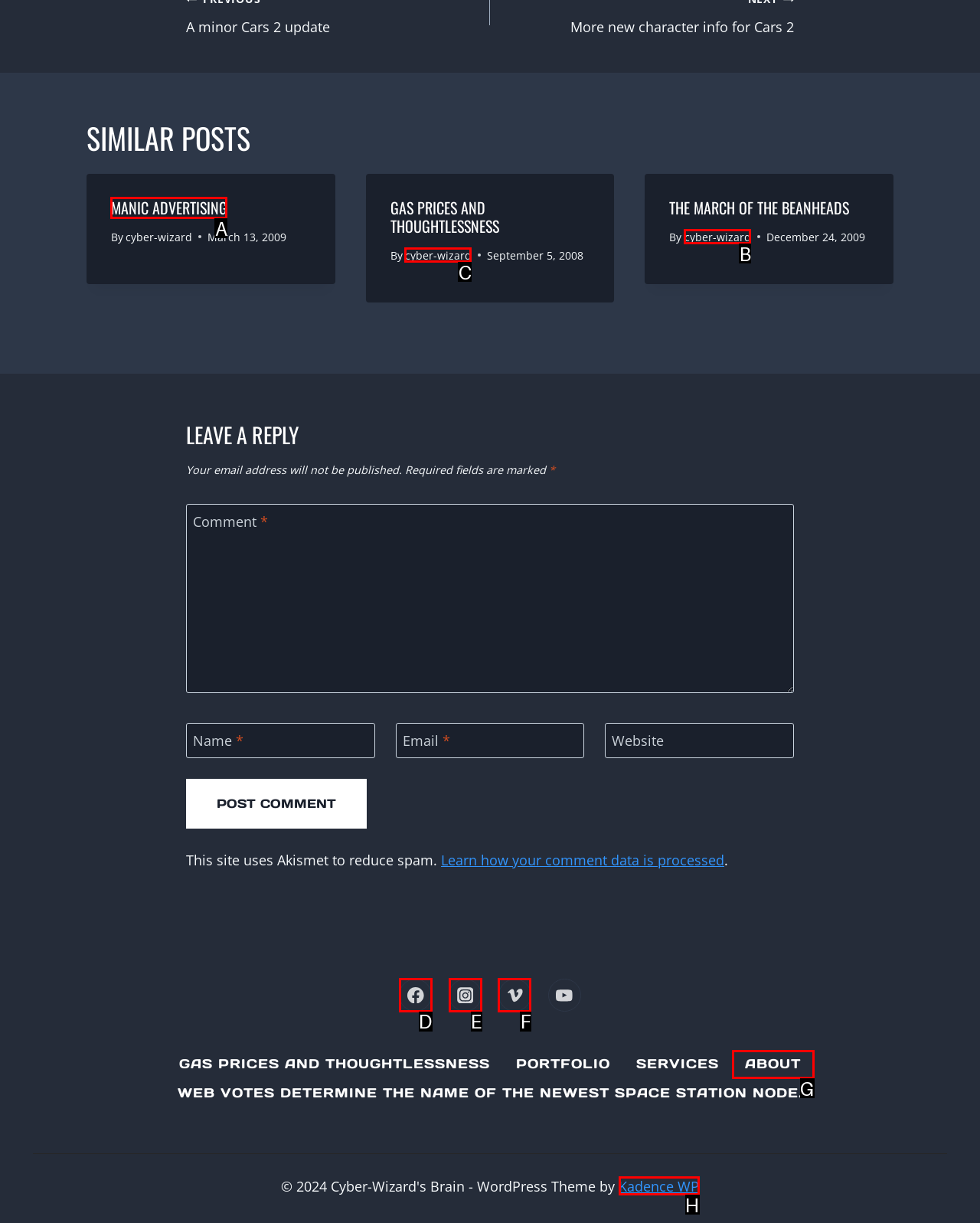Find the correct option to complete this instruction: Read the article 'MANIC ADVERTISING'. Reply with the corresponding letter.

A